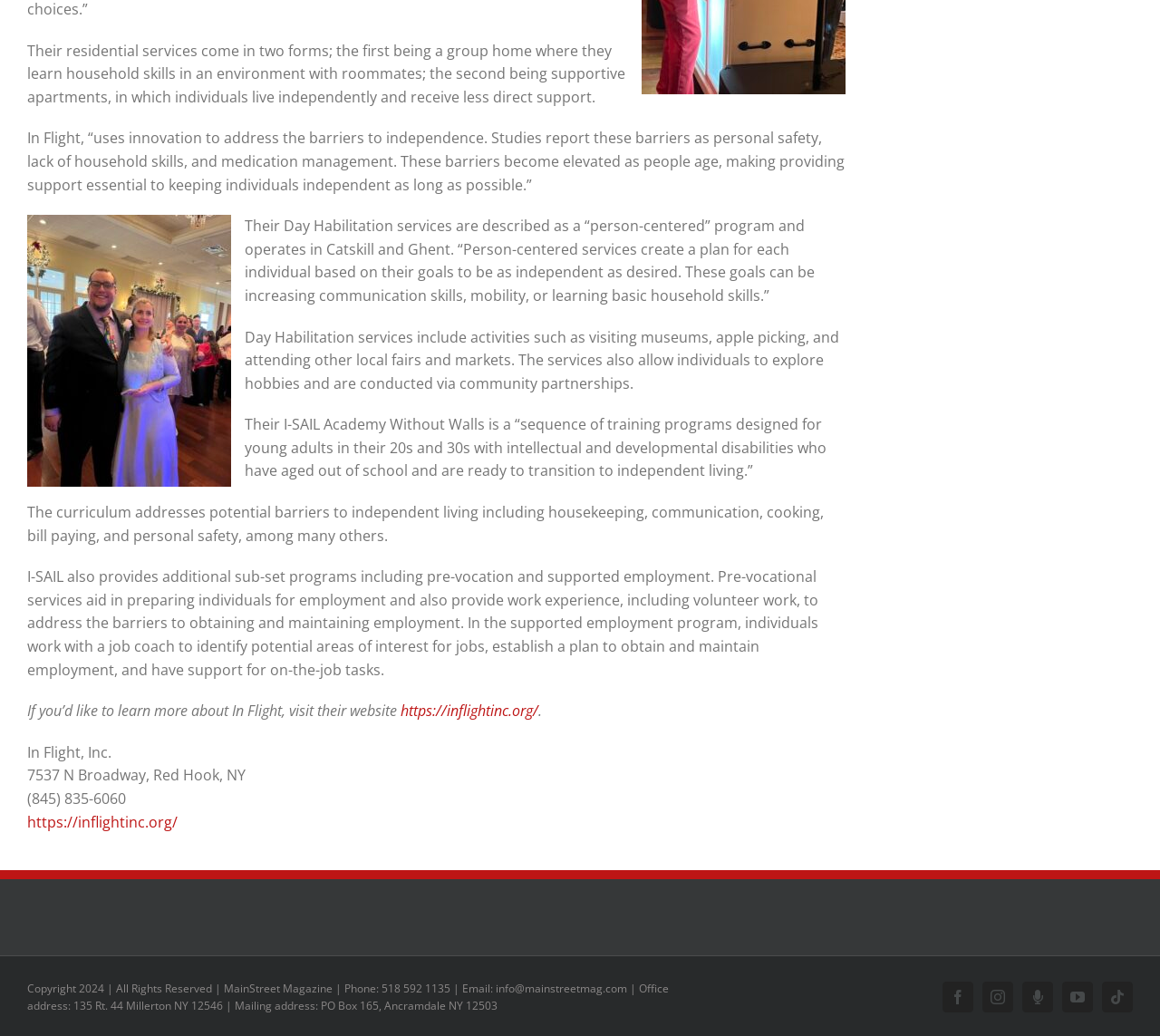Given the description Moxie Podcast, predict the bounding box coordinates of the UI element. Ensure the coordinates are in the format (top-left x, top-left y, bottom-right x, bottom-right y) and all values are between 0 and 1.

[0.881, 0.948, 0.908, 0.977]